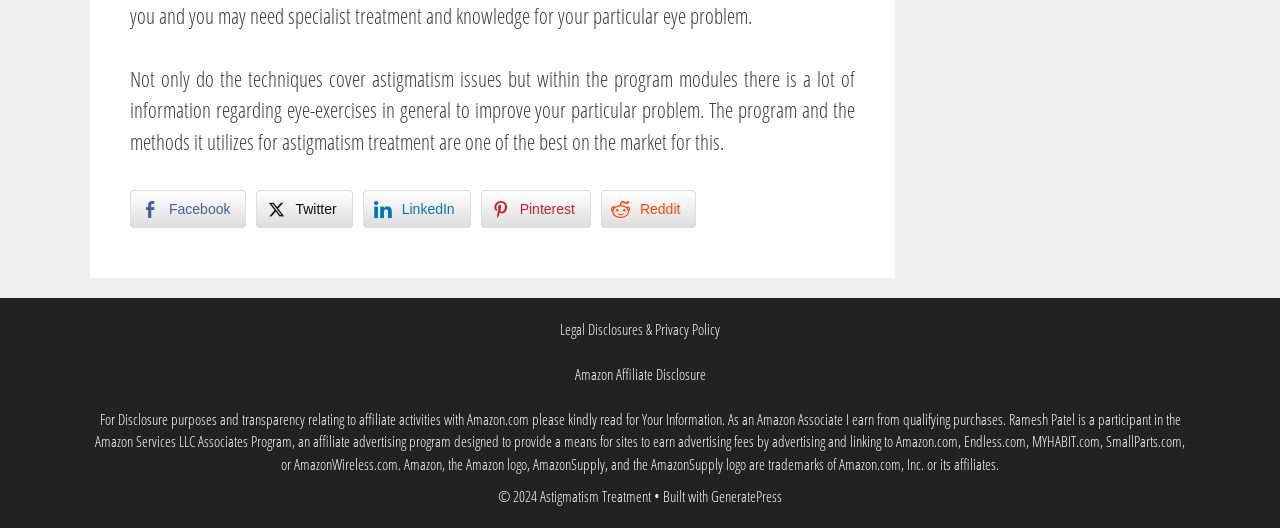Use a single word or phrase to answer the following:
What is the copyright year mentioned on the webpage?

2024